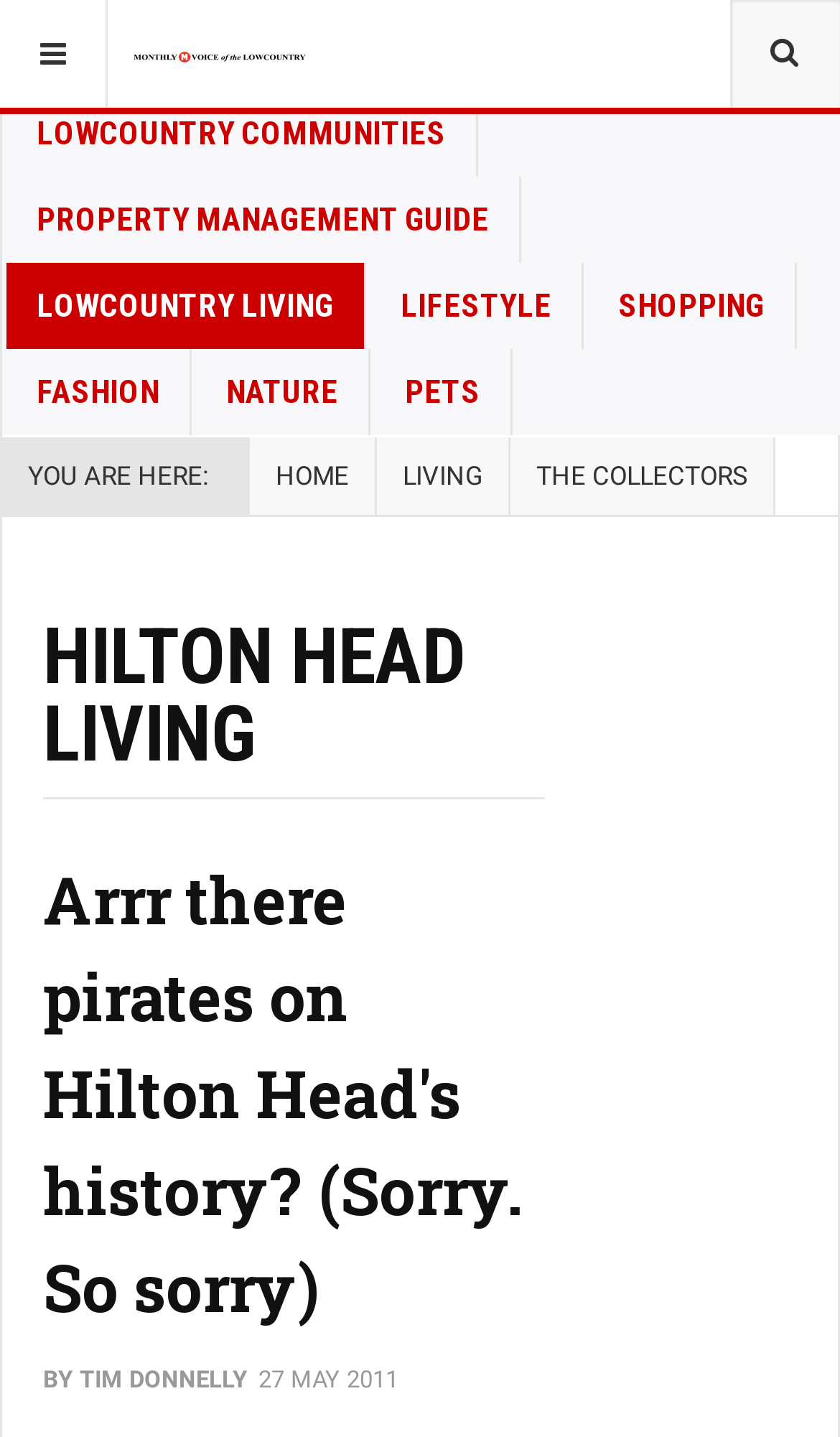Who wrote the article?
Examine the screenshot and reply with a single word or phrase.

Tim Donnelly